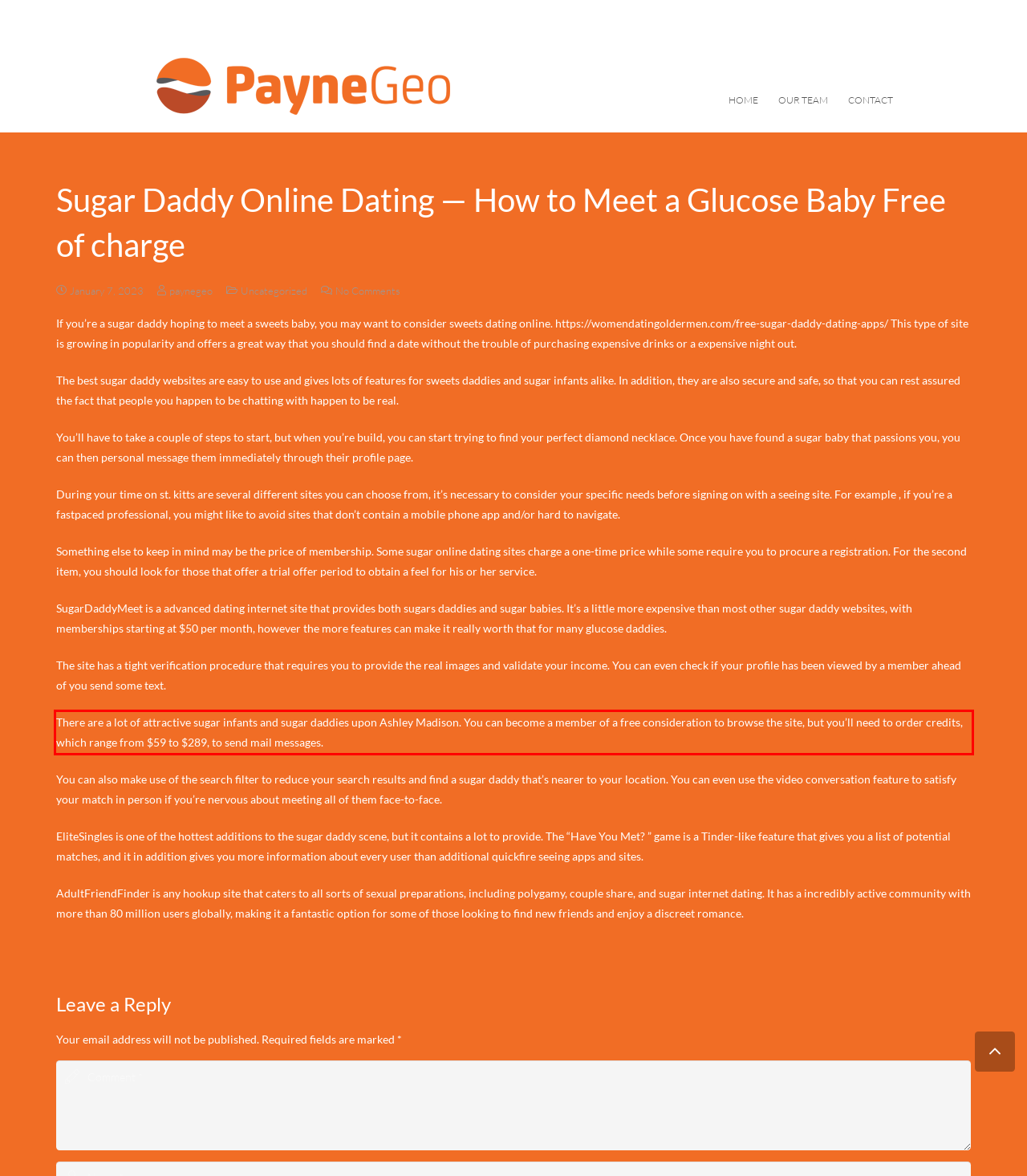Please extract the text content within the red bounding box on the webpage screenshot using OCR.

There are a lot of attractive sugar infants and sugar daddies upon Ashley Madison. You can become a member of a free consideration to browse the site, but you’ll need to order credits, which range from $59 to $289, to send mail messages.